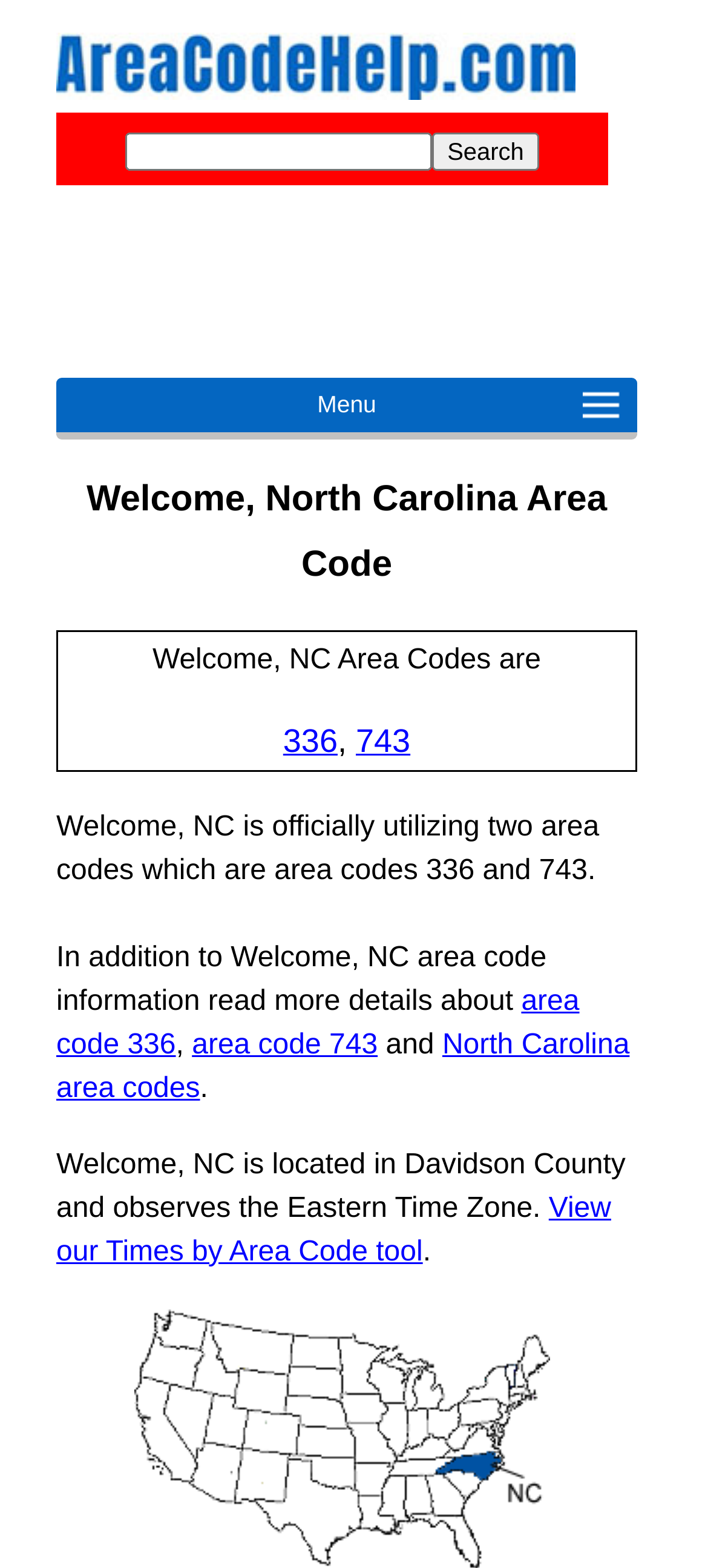What is the time zone observed in Welcome, NC?
Based on the visual, give a brief answer using one word or a short phrase.

Eastern Time Zone